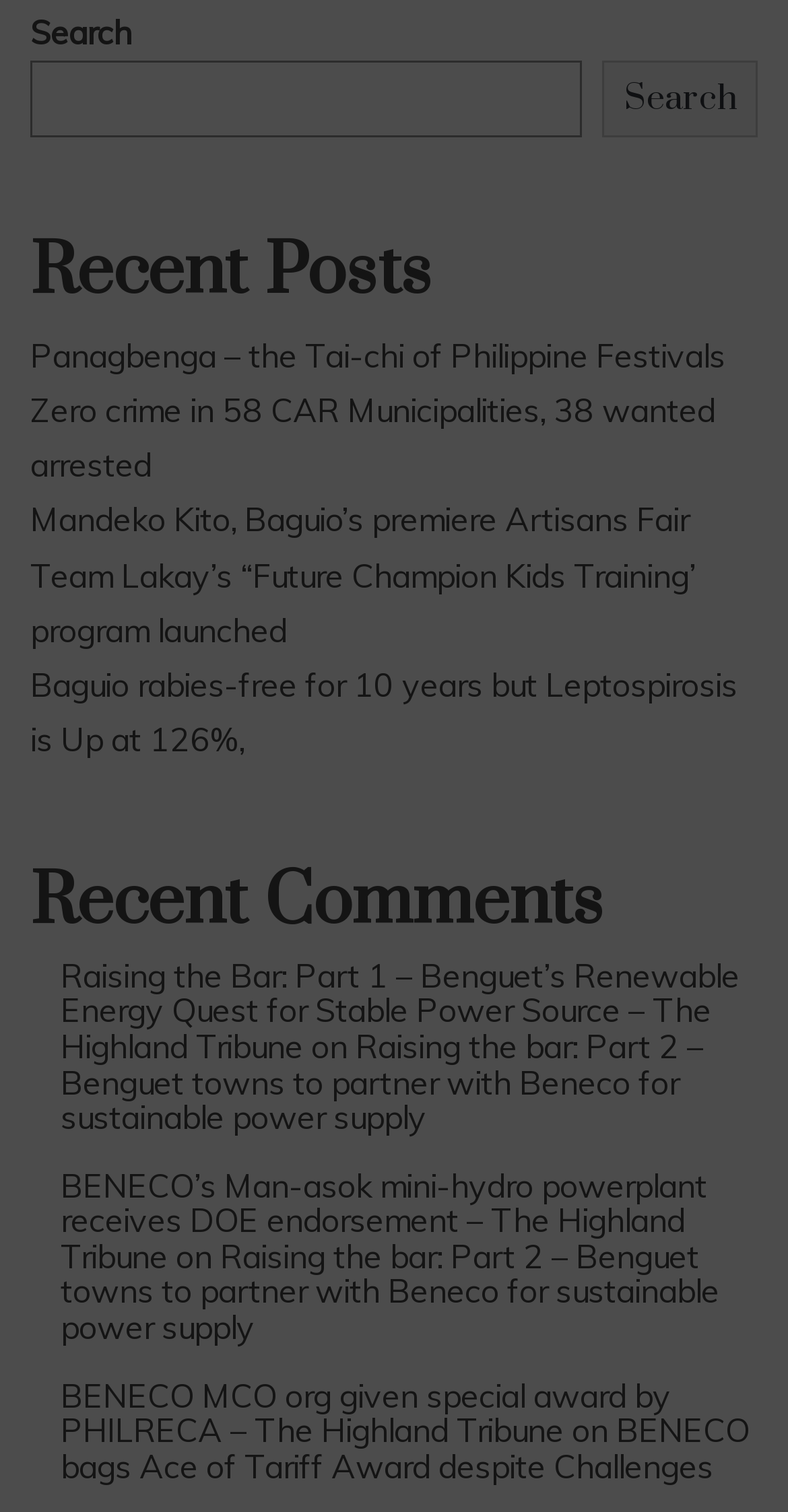With reference to the screenshot, provide a detailed response to the question below:
What is the purpose of the 'Recent Comments' section?

The 'Recent Comments' section is located below the 'Recent Posts' section, and it appears to display comments or articles related to recent comments. This suggests that the purpose of the 'Recent Comments' section is to display comments or engage users in a discussion.